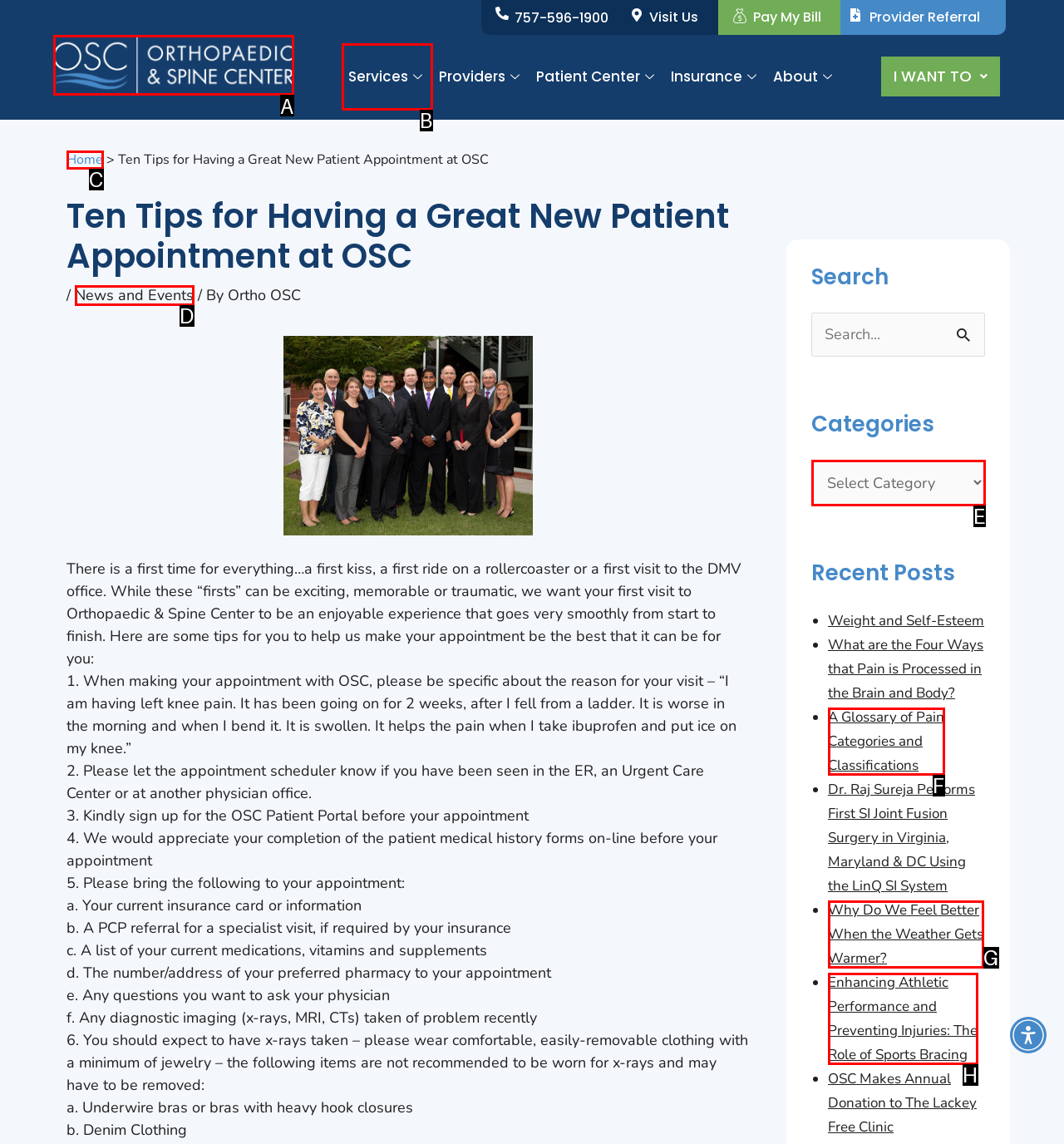Select the letter that aligns with the description: alt="Orthopaedic and Spine Center logo". Answer with the letter of the selected option directly.

A